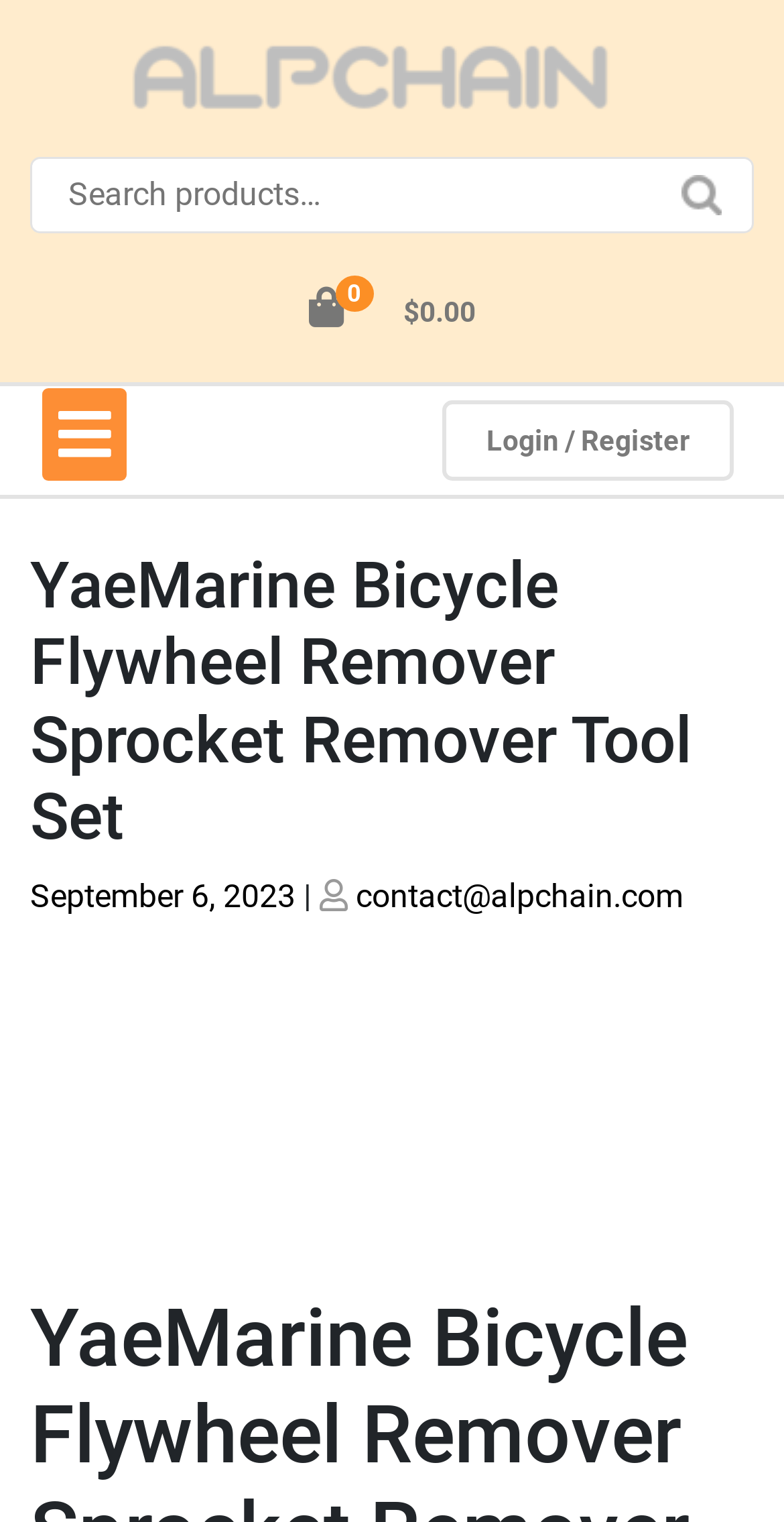Please specify the bounding box coordinates of the area that should be clicked to accomplish the following instruction: "Contact the seller". The coordinates should consist of four float numbers between 0 and 1, i.e., [left, top, right, bottom].

[0.454, 0.576, 0.872, 0.601]